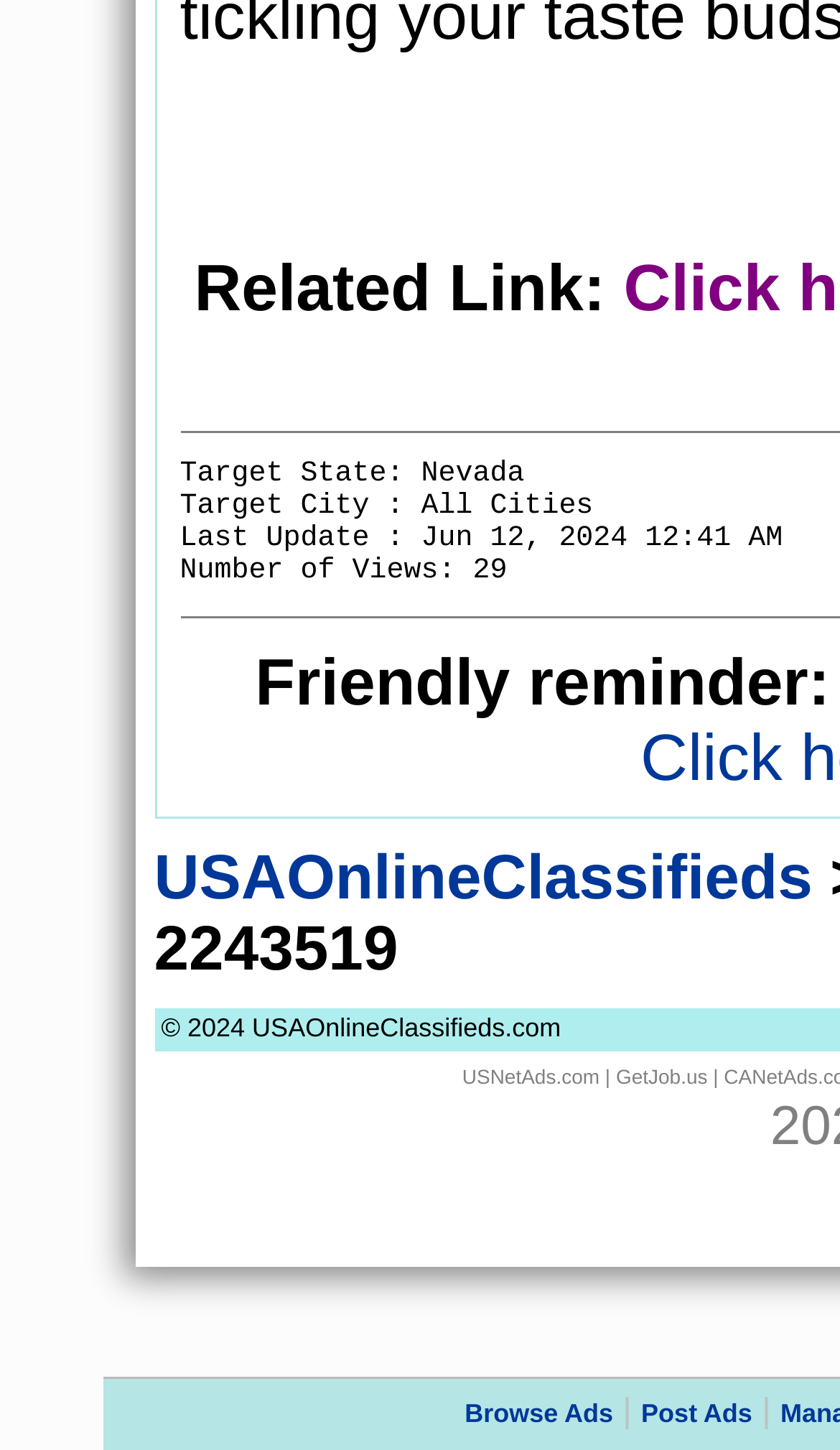For the given element description GetJob.us, determine the bounding box coordinates of the UI element. The coordinates should follow the format (top-left x, top-left y, bottom-right x, bottom-right y) and be within the range of 0 to 1.

[0.733, 0.552, 0.842, 0.567]